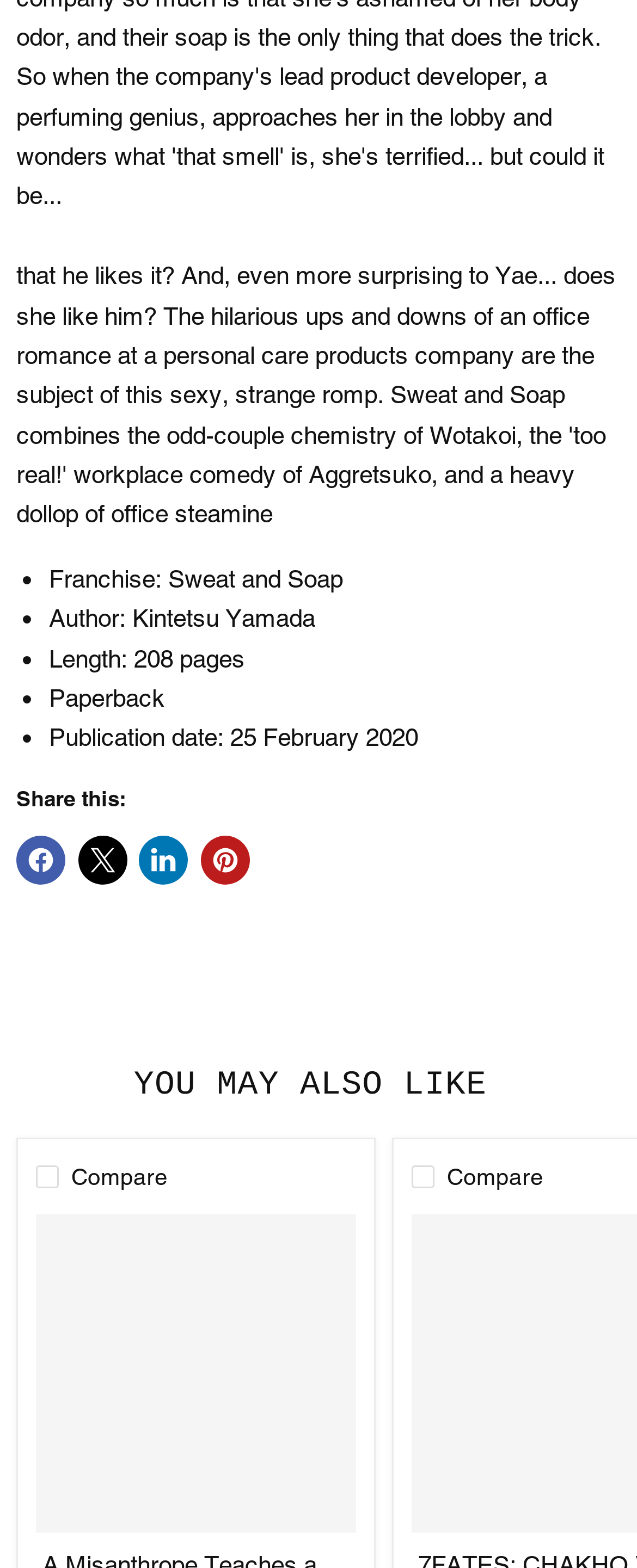Given the description of a UI element: "parent_node: Compare", identify the bounding box coordinates of the matching element in the webpage screenshot.

[0.647, 0.353, 0.68, 0.366]